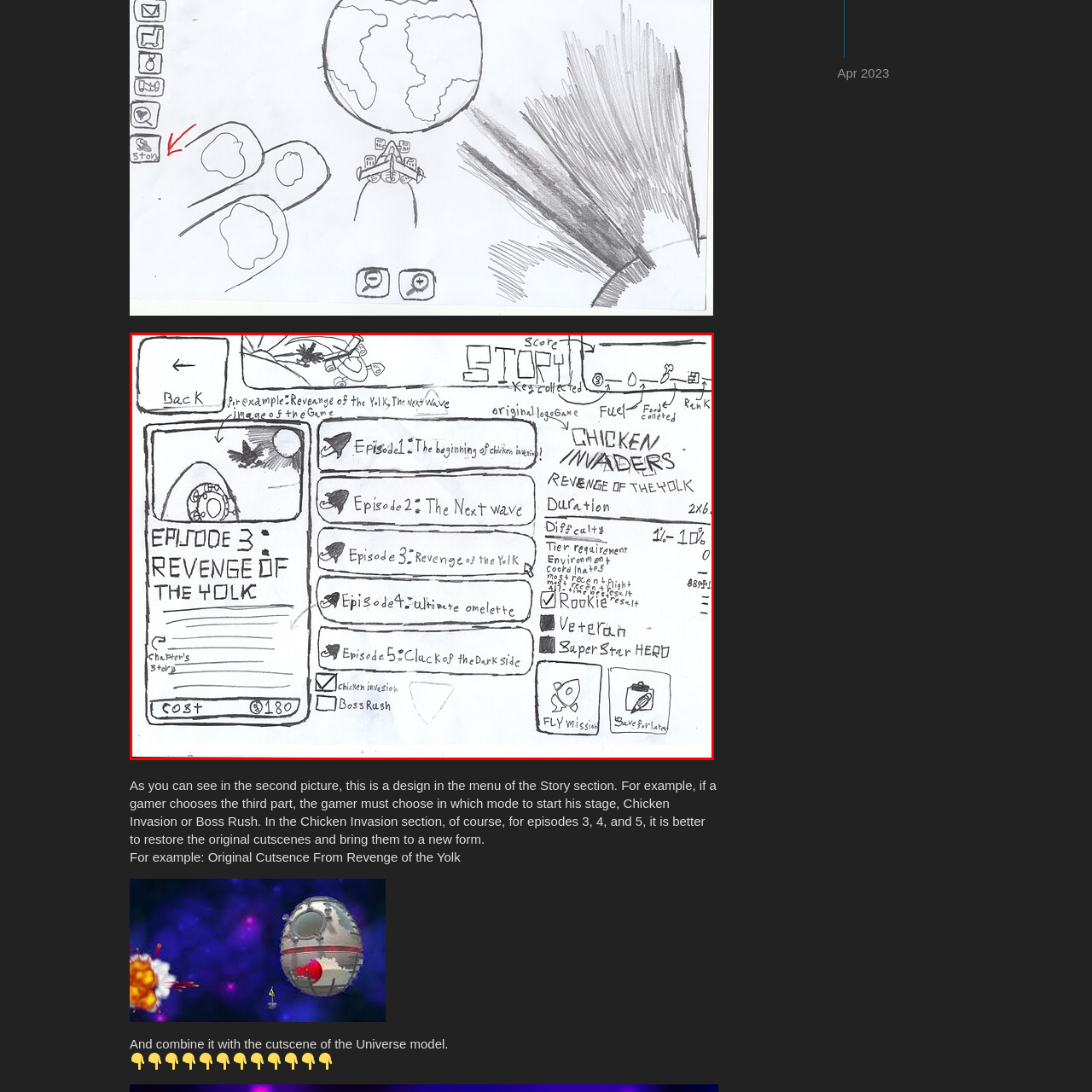Give an in-depth description of the picture inside the red marked area.

The image depicts a hand-drawn mockup for a video game interface related to "Chicken Invaders: Revenge of the Yolk." The screen features a menu titled "STORY," indicating the player's progression through various episodes. 

In the central part of the design, "Episode 3: Revenge of the Yolk" is highlighted, showcasing its cost of 180 points. The menu also lists other episodes, including "Episode 1: The Beginning of Chicken Invaders," "Episode 2: The Next Wave," "Episode 4: Whiten omelette," and "Episode 5: Cluck of the Dark Side." 

Players can choose between two game modes: "Chicken Invasion" and "Boss Rush," with additional details about the game duration and difficulty levels indicated. The overall aesthetic is playful, capturing the whimsical theme of the game while providing essential navigation options for players. The design emphasizes a vintage, cartoonish style, likely aiming to evoke nostalgia for fans of the series.